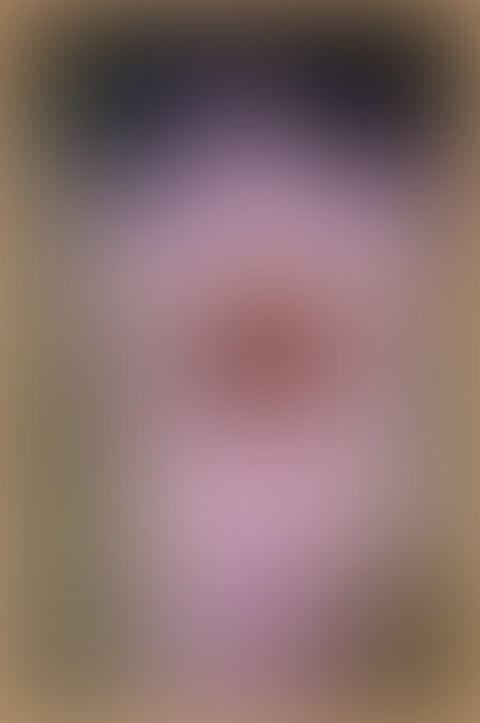What is the proposed solution to the systemic issues?
From the image, provide a succinct answer in one word or a short phrase.

Artisan-run collectives